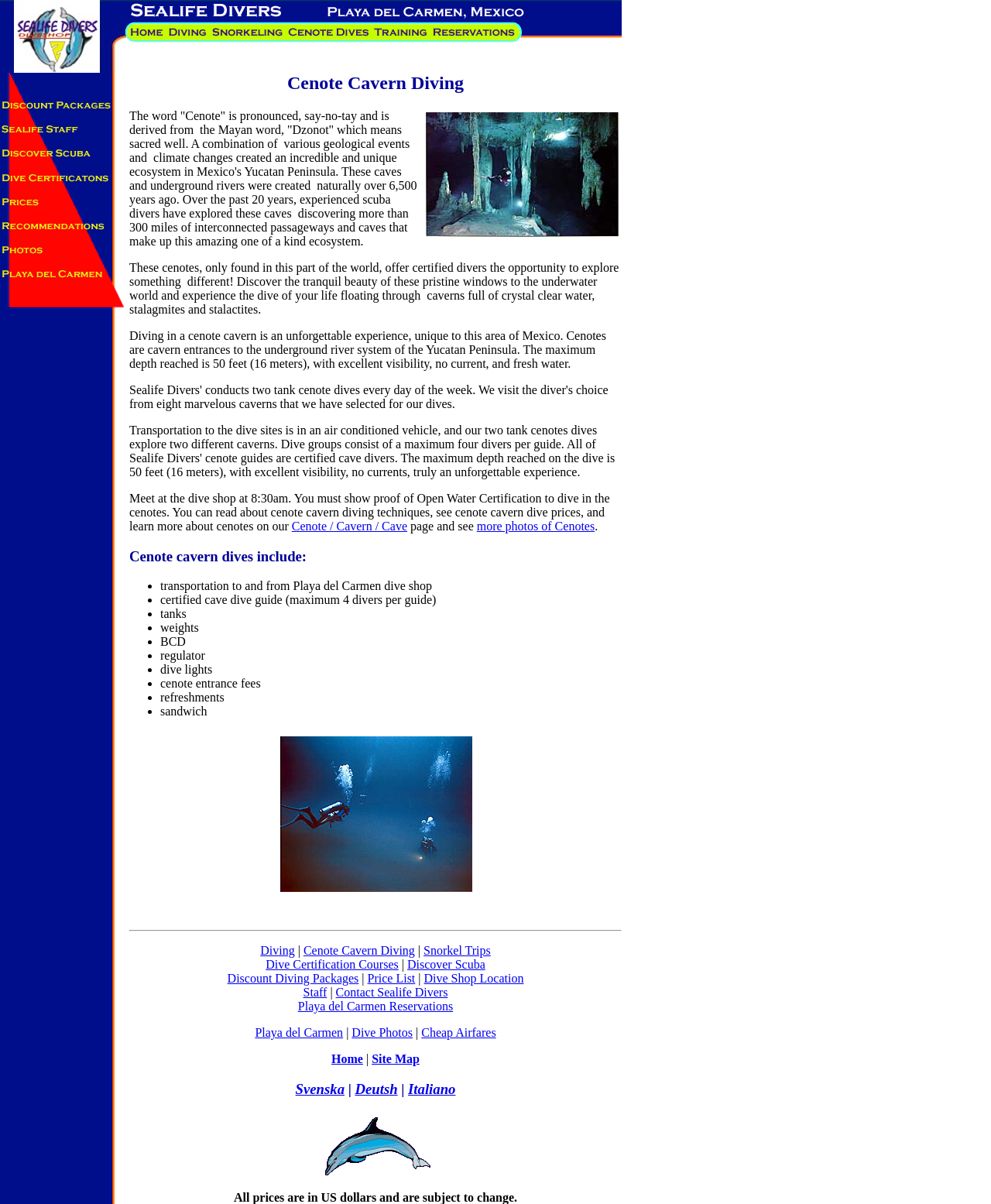What is the focus of the dive shop?
Please provide a comprehensive answer to the question based on the webpage screenshot.

The webpage has multiple instances of the text 'dive shop playa del carmen diving dive training certification mexico' and a heading 'Cenote Cavern Diving' which suggests that the focus of the dive shop is on diving.